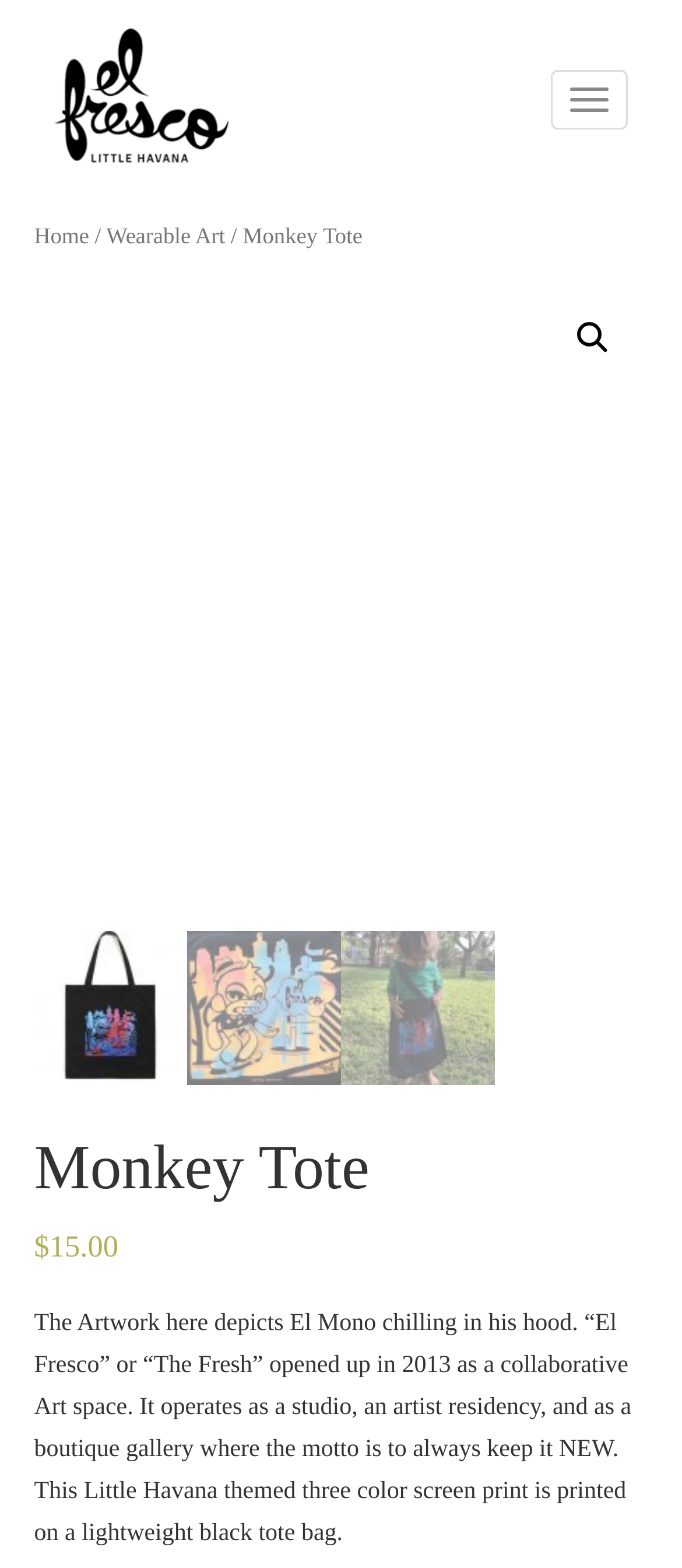Use a single word or phrase to answer the following:
What is the price of the Monkey Tote?

$15.00